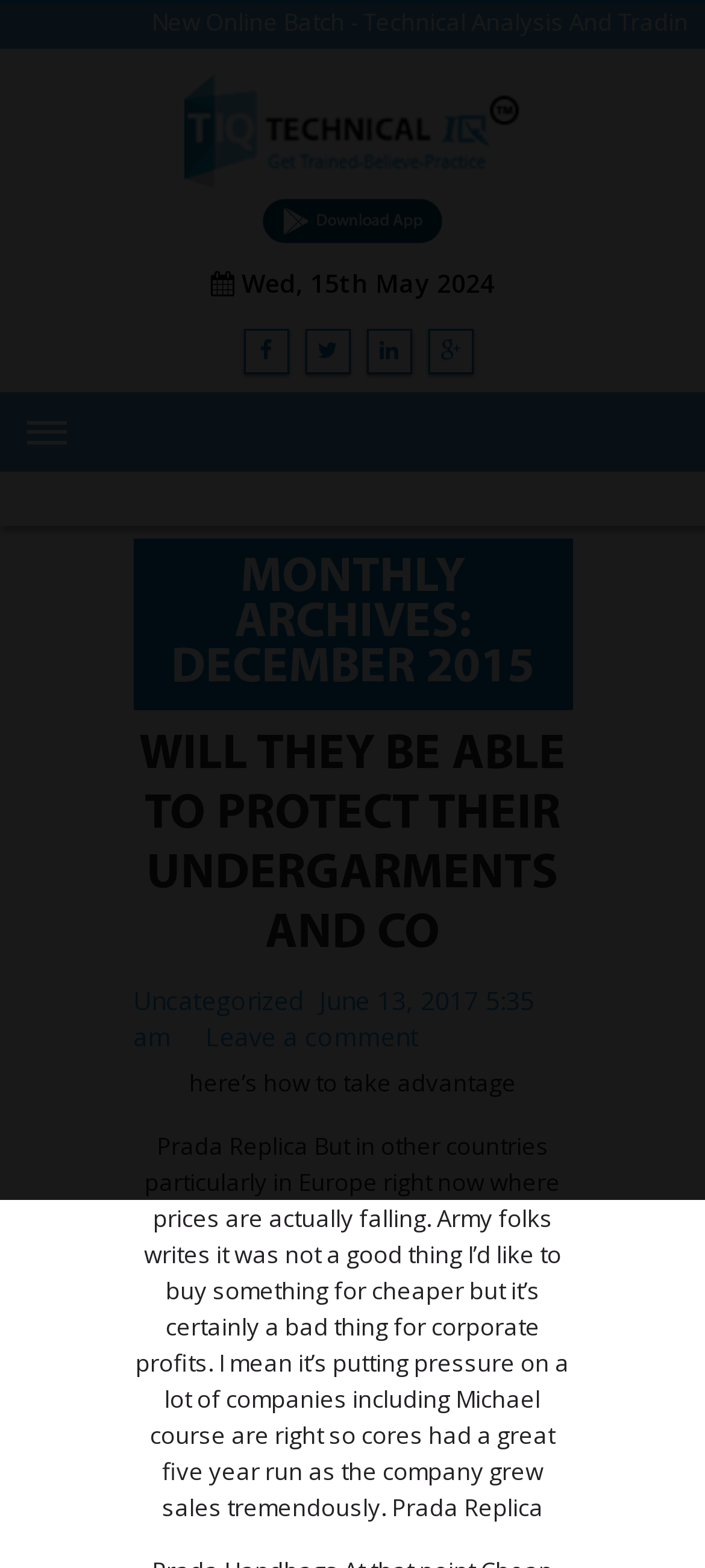What is the title of the first article in the archives?
Provide a well-explained and detailed answer to the question.

I looked at the heading elements in the webpage and found that the first article in the archives section has the title 'WILL THEY BE ABLE TO PROTECT THEIR UNDERGARMENTS AND CO'.